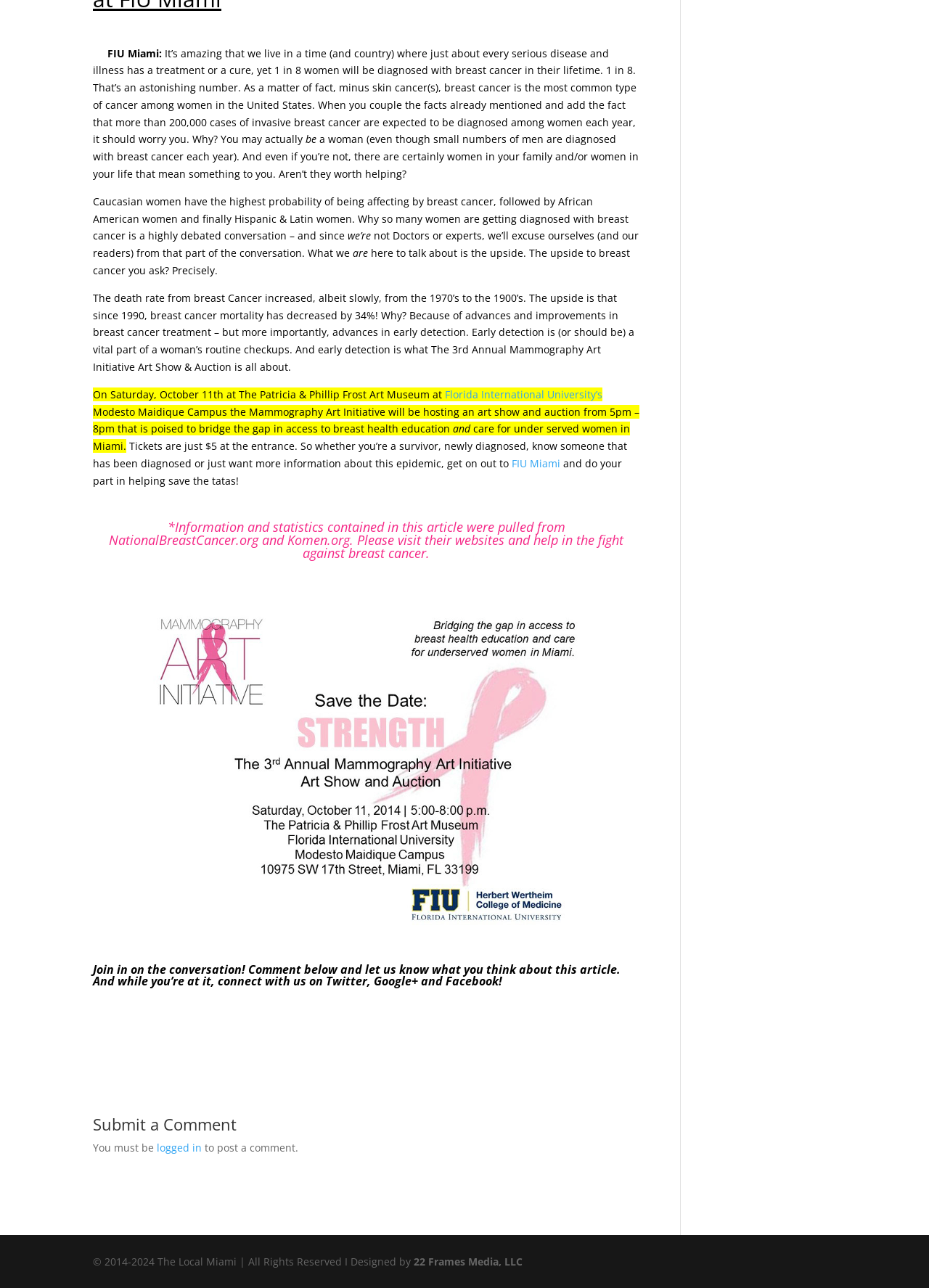Using the webpage screenshot, find the UI element described by Google+. Provide the bounding box coordinates in the format (top-left x, top-left y, bottom-right x, bottom-right y), ensuring all values are floating point numbers between 0 and 1.

[0.402, 0.756, 0.45, 0.768]